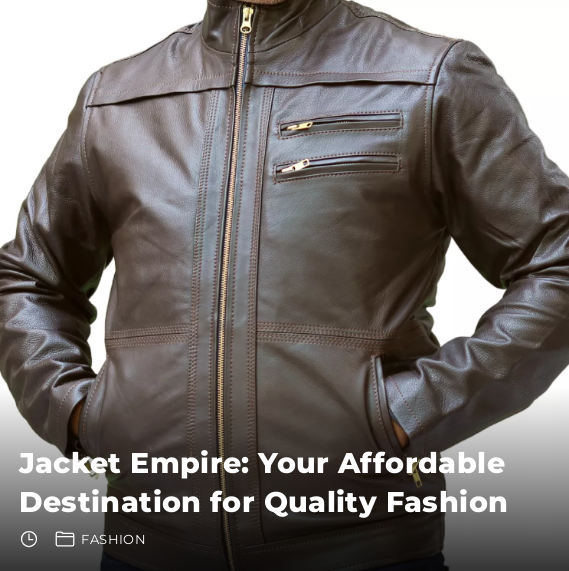Answer the question in a single word or phrase:
What is the name of the brand featured in the image?

Jacket Empire